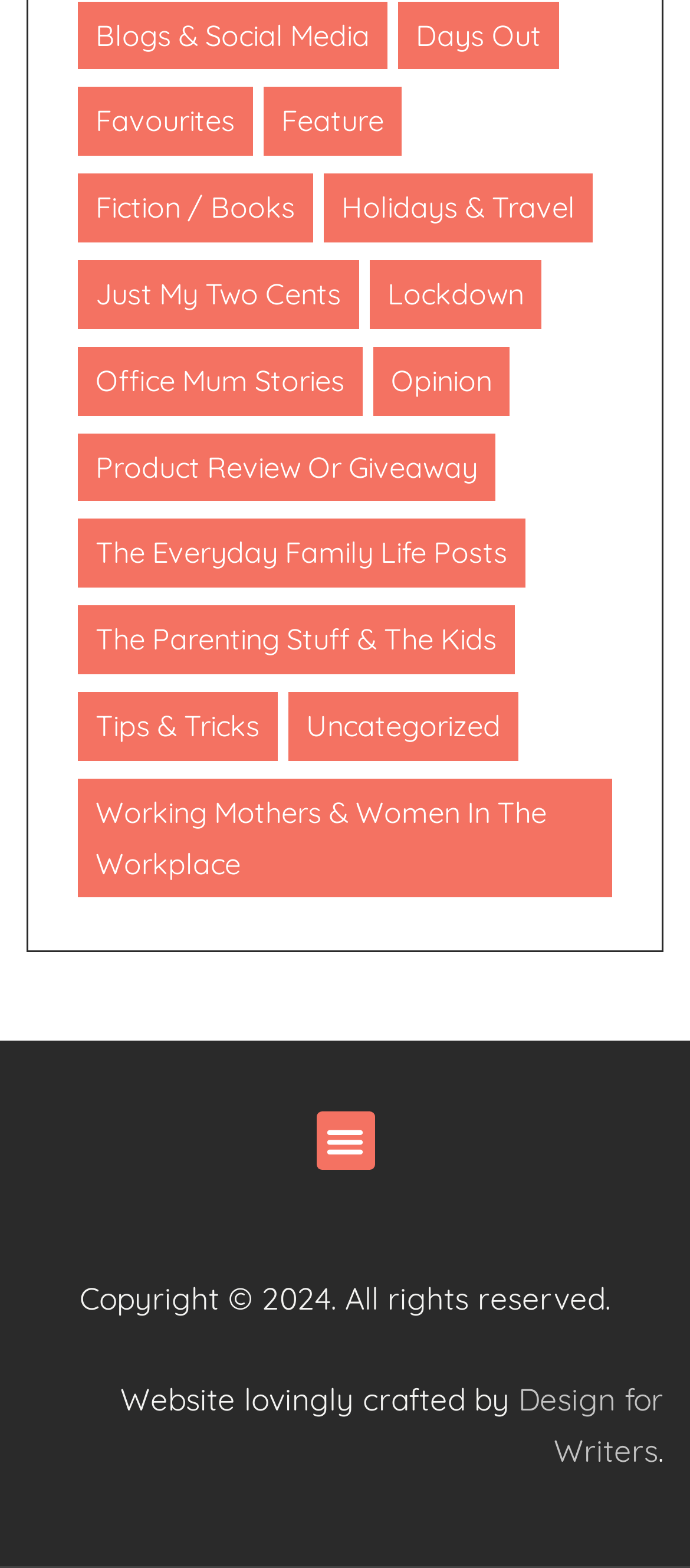Please identify the bounding box coordinates of where to click in order to follow the instruction: "Click on Blogs & Social Media".

[0.113, 0.001, 0.562, 0.045]